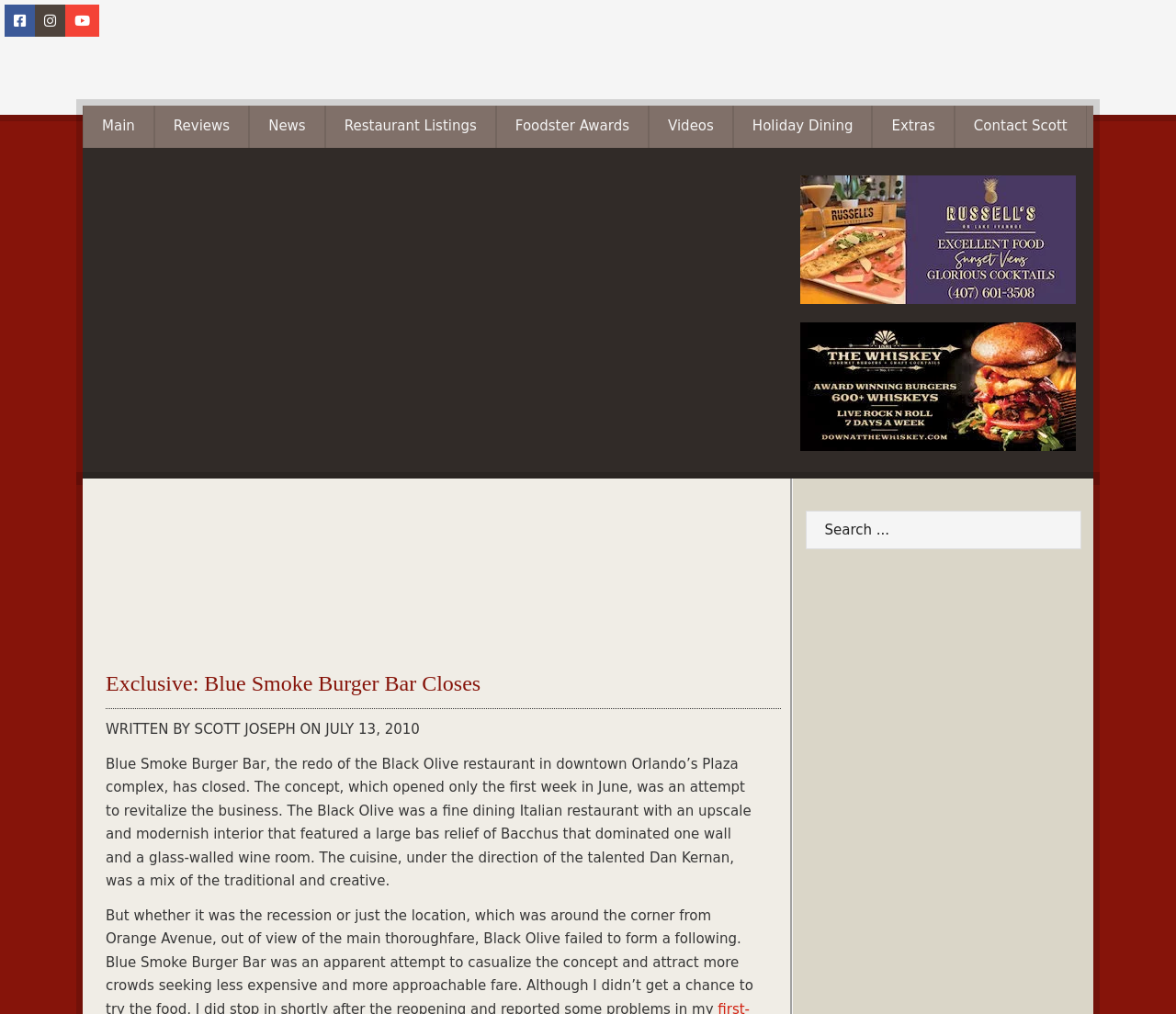Please determine the bounding box coordinates of the area that needs to be clicked to complete this task: 'Click on the 'Drasha' link'. The coordinates must be four float numbers between 0 and 1, formatted as [left, top, right, bottom].

None